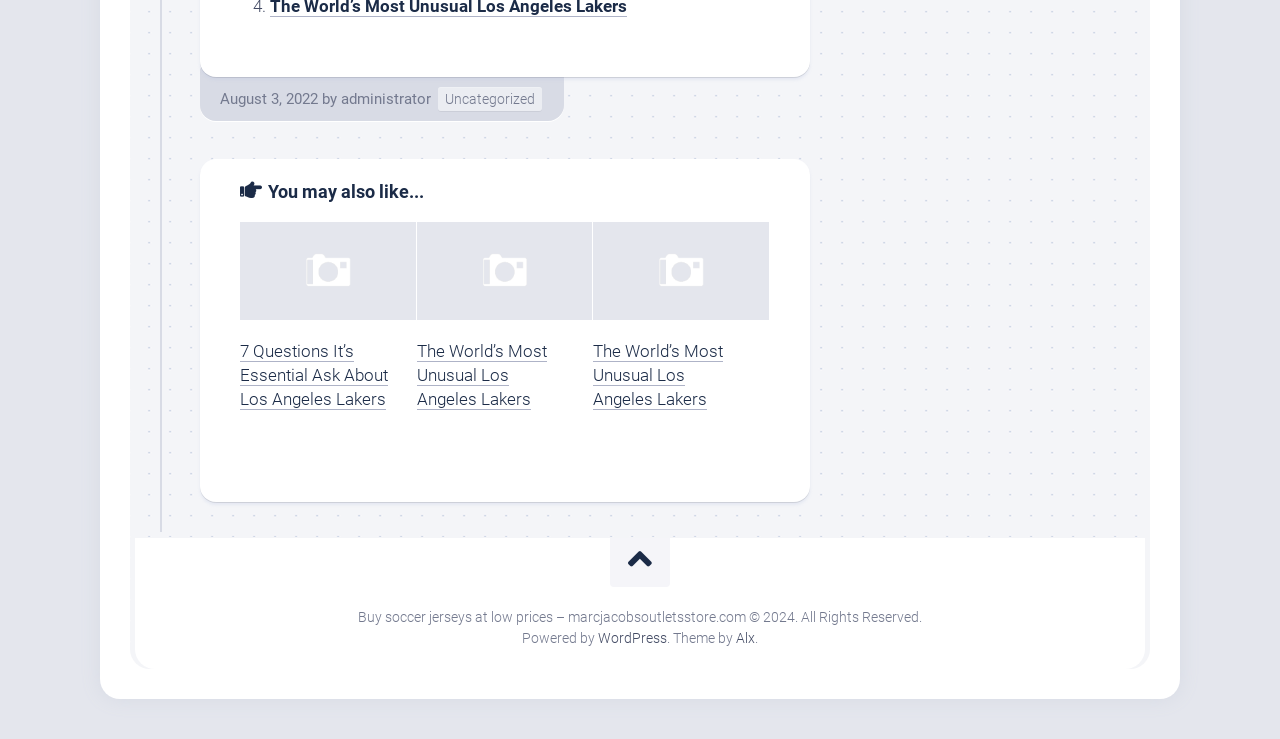Please give the bounding box coordinates of the area that should be clicked to fulfill the following instruction: "View the article about 7 Questions It’s Essential Ask About Los Angeles Lakers". The coordinates should be in the format of four float numbers from 0 to 1, i.e., [left, top, right, bottom].

[0.188, 0.3, 0.325, 0.434]